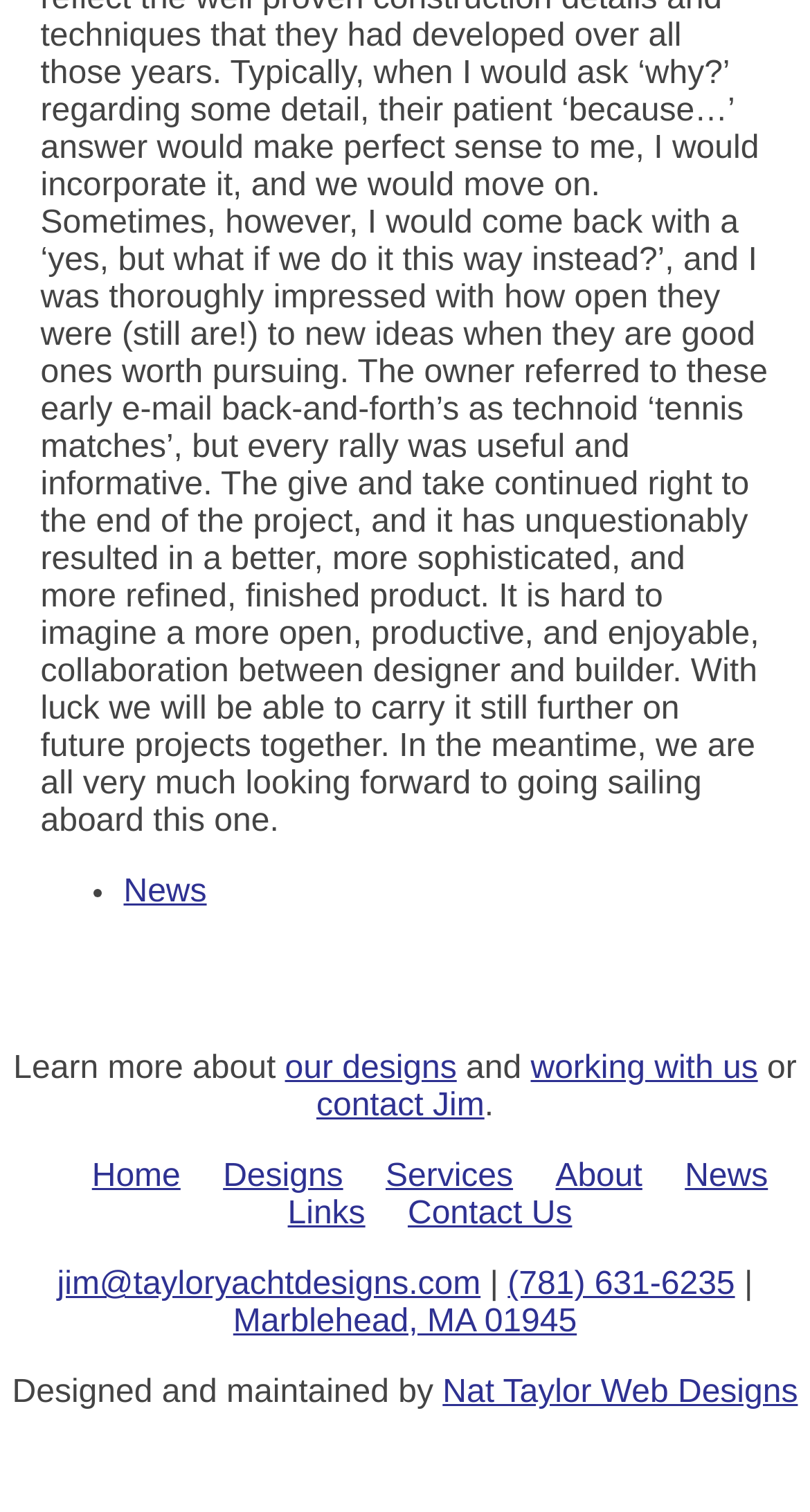Identify the bounding box coordinates of the section to be clicked to complete the task described by the following instruction: "Learn more about our designs". The coordinates should be four float numbers between 0 and 1, formatted as [left, top, right, bottom].

[0.352, 0.695, 0.564, 0.719]